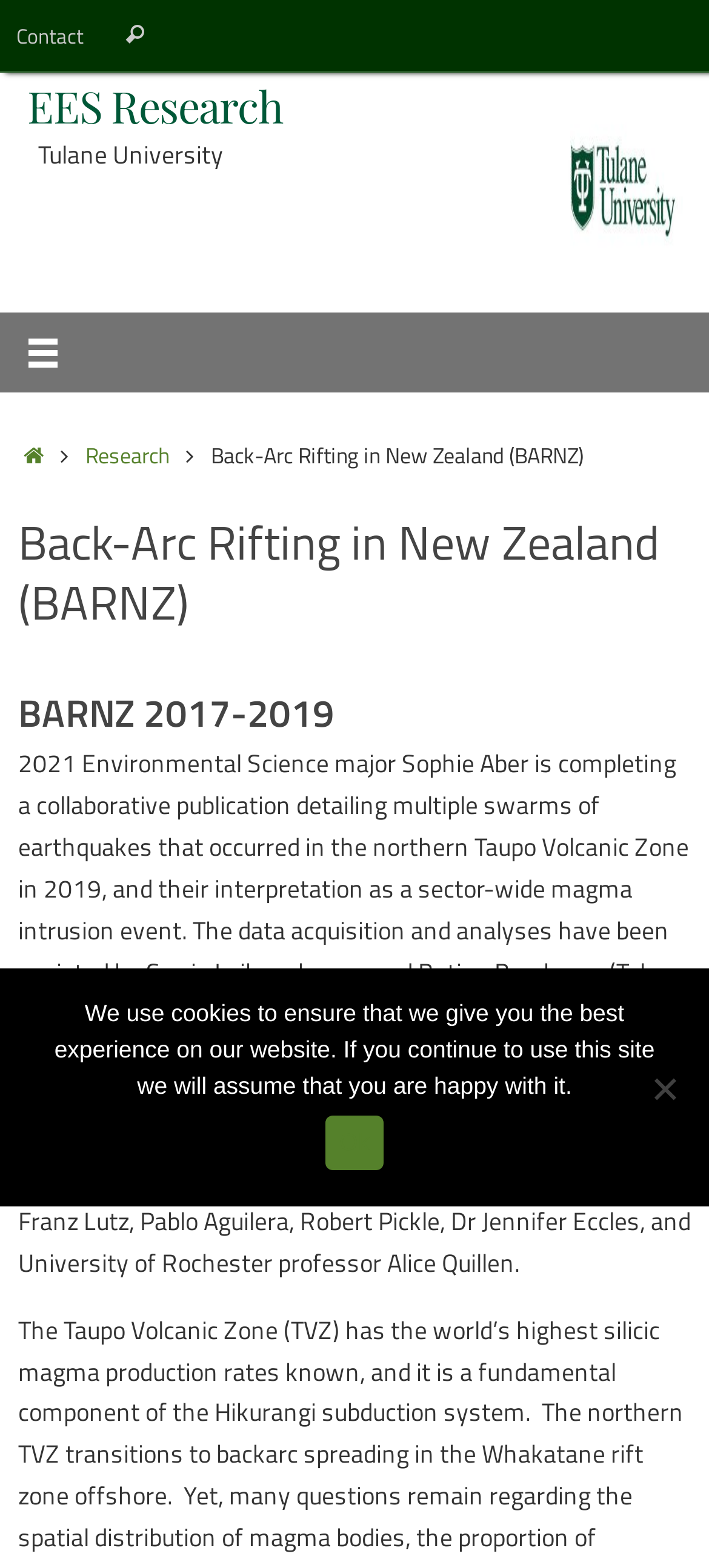What is the name of the university mentioned on the webpage?
Answer the question with detailed information derived from the image.

I found the answer by looking at the text elements on the webpage. Specifically, I found the StaticText element with the text 'Tulane University' which is located below the image with the text 'EES Research'.